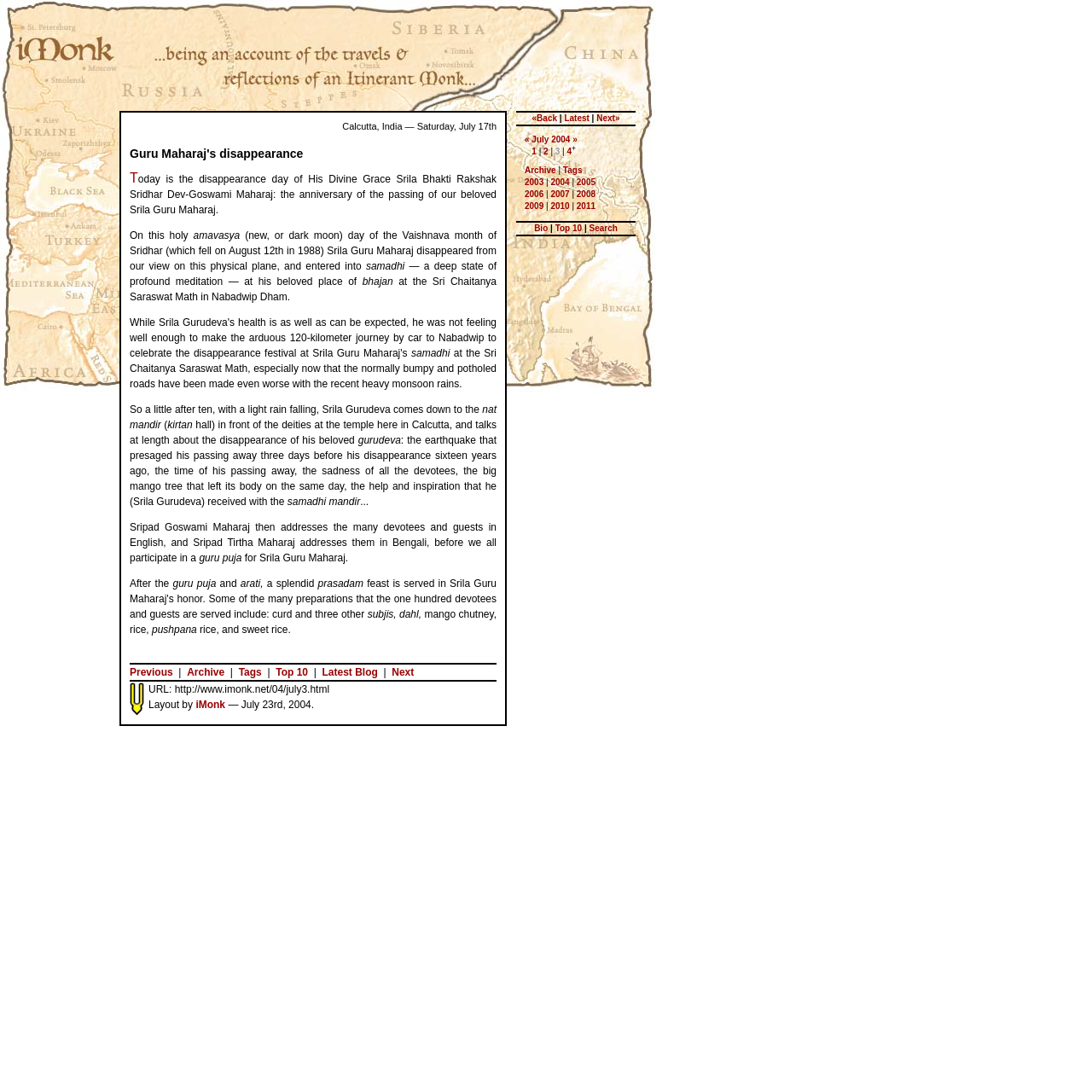Identify the bounding box of the UI element described as follows: "Archive". Provide the coordinates as four float numbers in the range of 0 to 1 [left, top, right, bottom].

[0.171, 0.61, 0.206, 0.621]